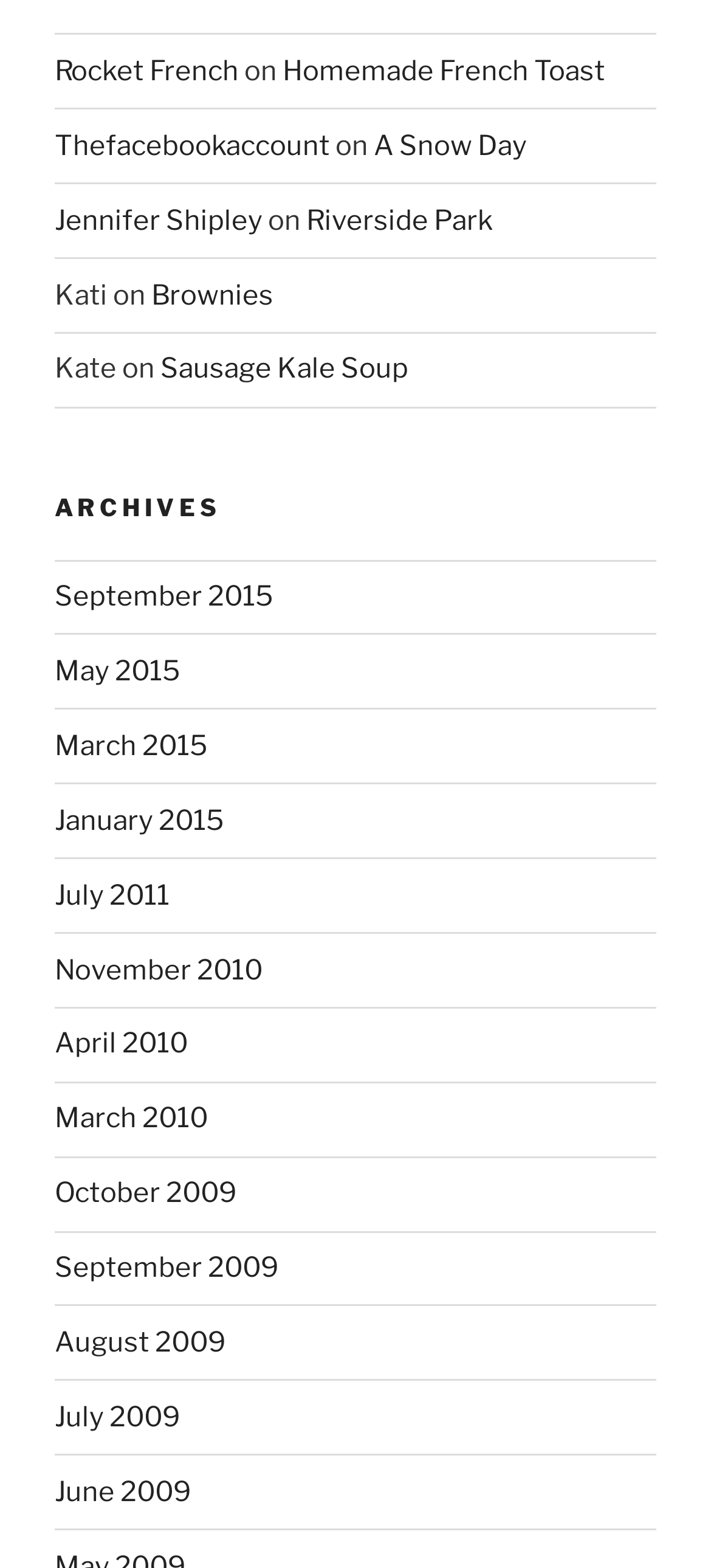Locate the bounding box coordinates of the clickable region to complete the following instruction: "view September 2015 archives."

[0.077, 0.37, 0.385, 0.391]